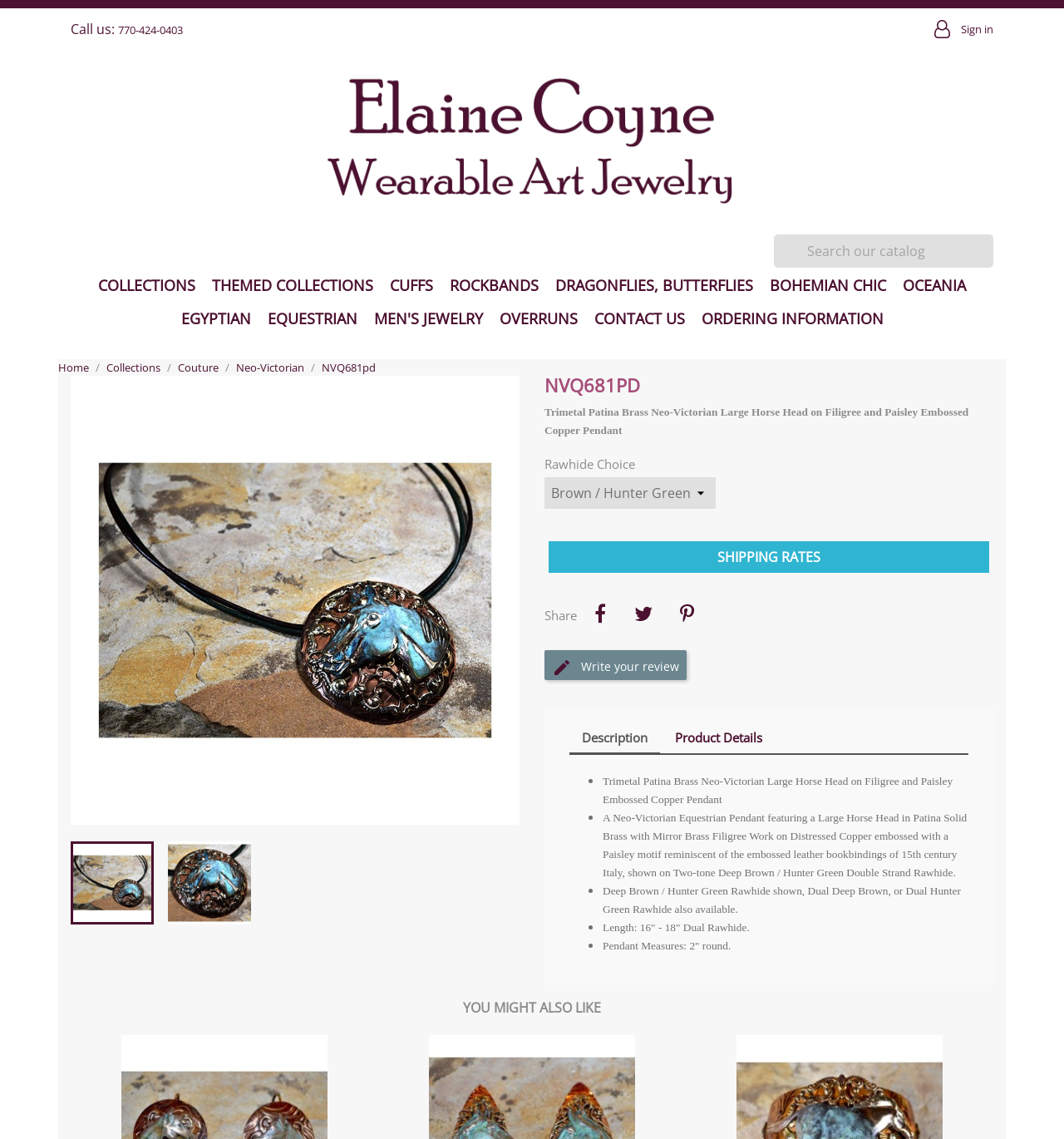Please identify the bounding box coordinates of the element that needs to be clicked to perform the following instruction: "Sign in".

[0.878, 0.018, 0.934, 0.034]